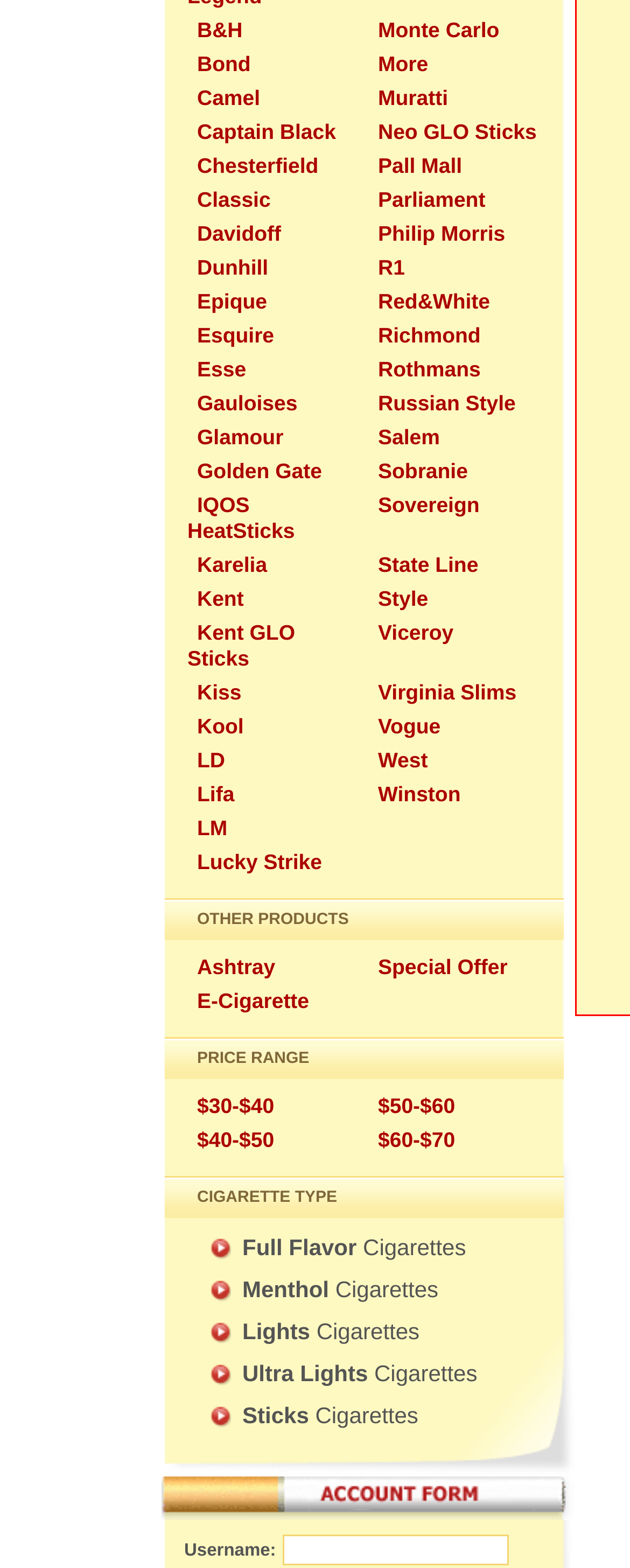Please provide the bounding box coordinates for the UI element as described: "Virginia Slims". The coordinates must be four floats between 0 and 1, represented as [left, top, right, bottom].

[0.585, 0.431, 0.835, 0.452]